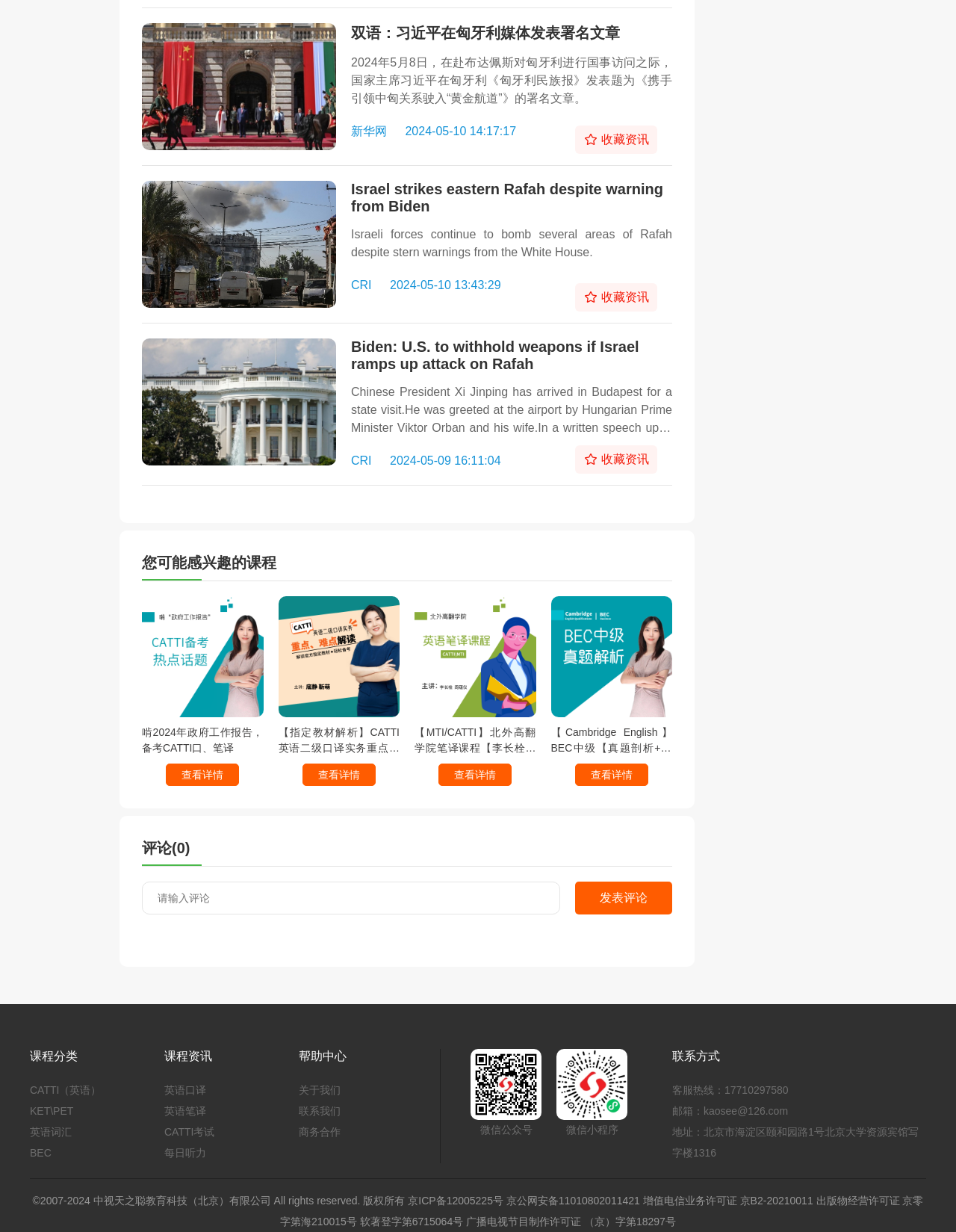How can users contact the website's customer service?
Using the image, elaborate on the answer with as much detail as possible.

The webpage provides a customer service hotline and email address, allowing users to contact the website's customer service team for assistance or inquiries.